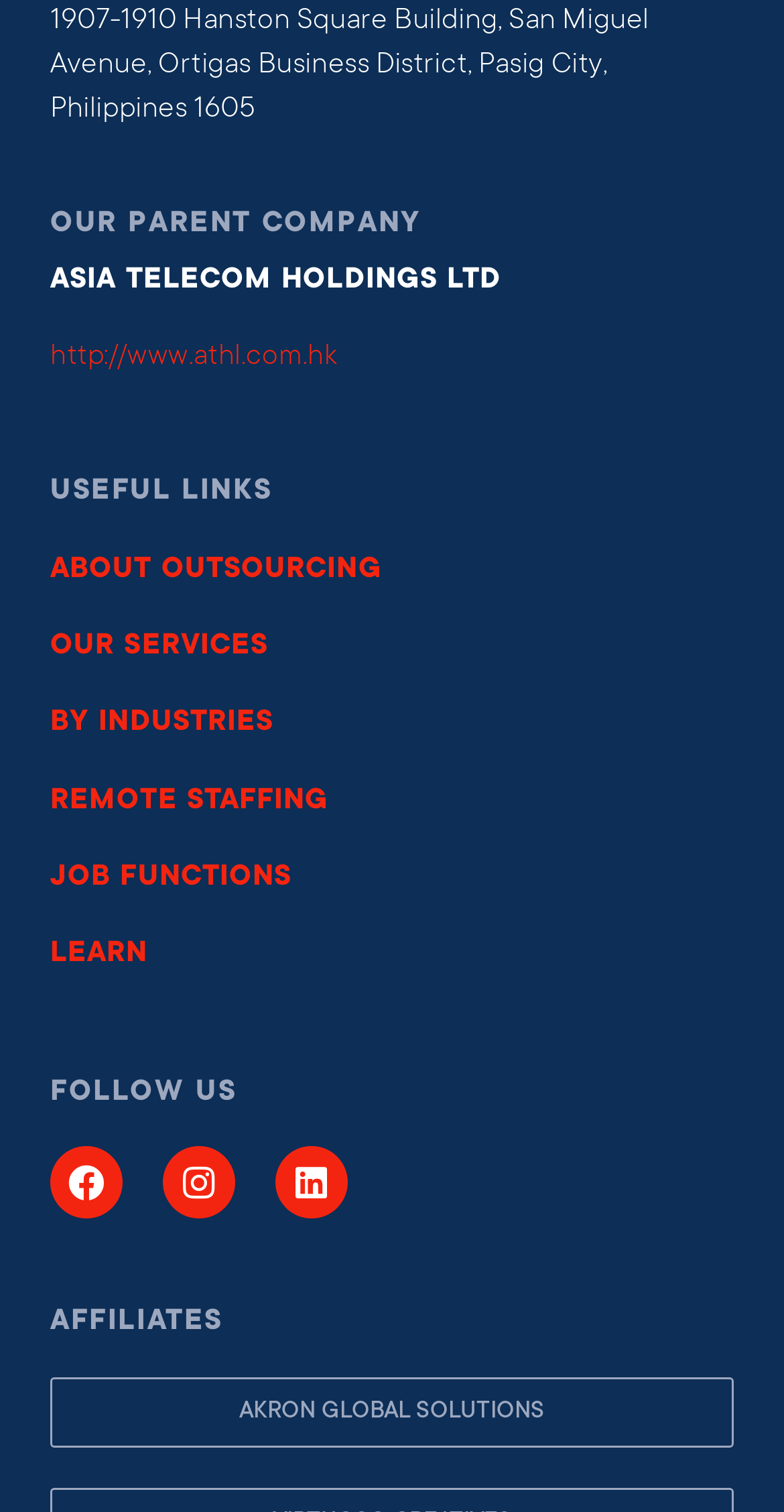Please find the bounding box coordinates of the element that you should click to achieve the following instruction: "Learn more about outsourcing". The coordinates should be presented as four float numbers between 0 and 1: [left, top, right, bottom].

[0.064, 0.366, 0.487, 0.388]